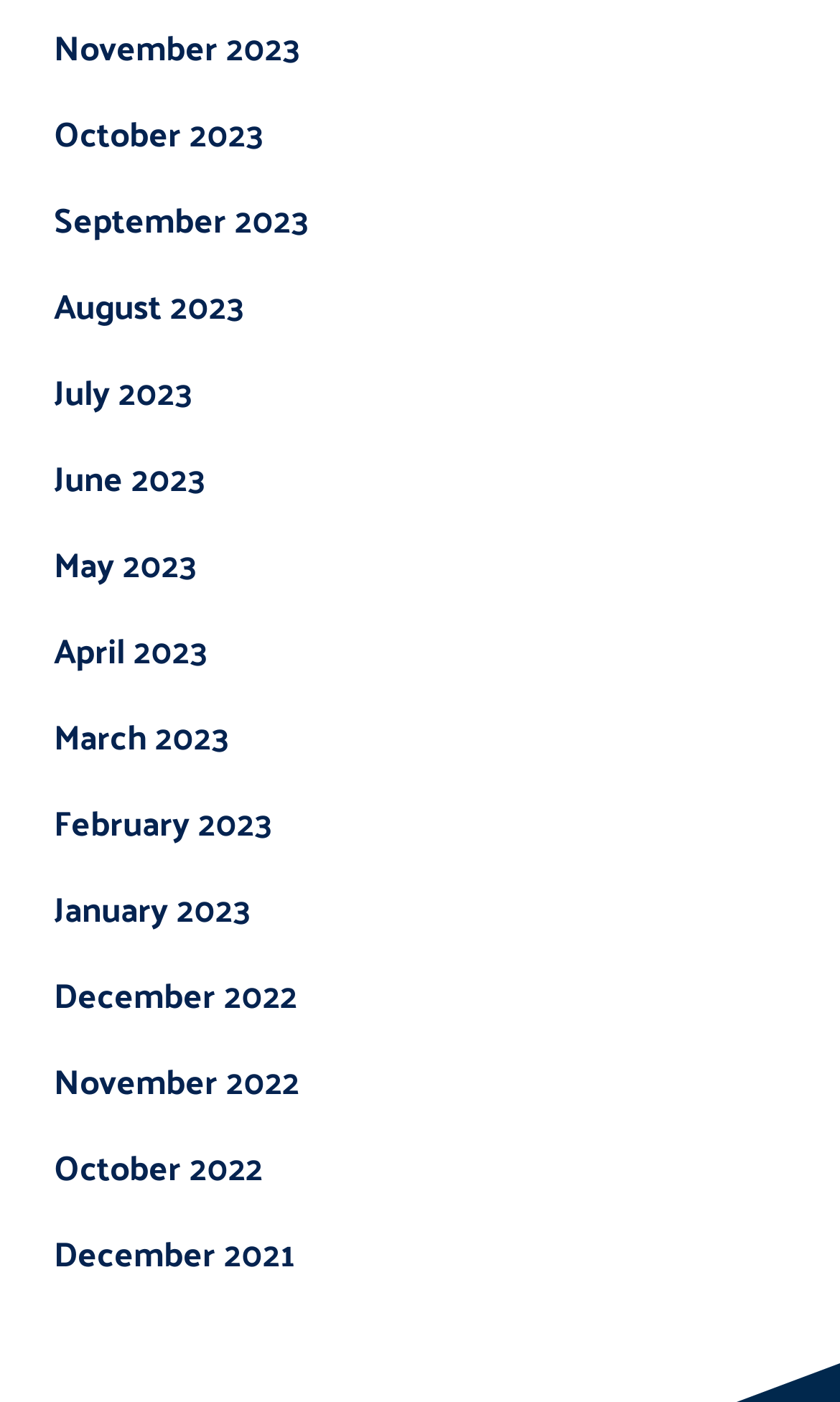Kindly determine the bounding box coordinates for the clickable area to achieve the given instruction: "View December 2021".

[0.064, 0.877, 0.351, 0.911]